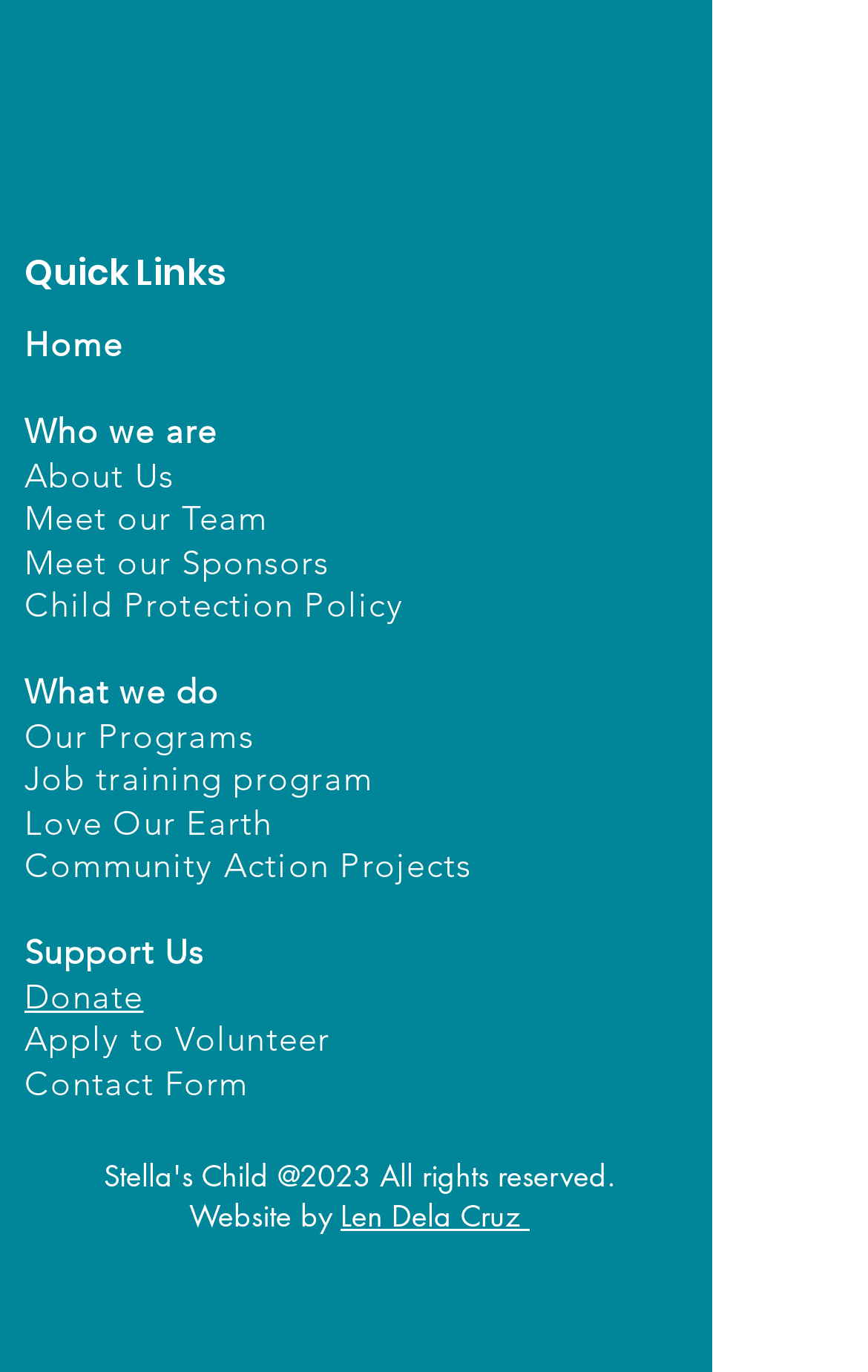Identify the bounding box coordinates for the region to click in order to carry out this instruction: "Click on 'Home'". Provide the coordinates using four float numbers between 0 and 1, formatted as [left, top, right, bottom].

[0.028, 0.235, 0.141, 0.266]